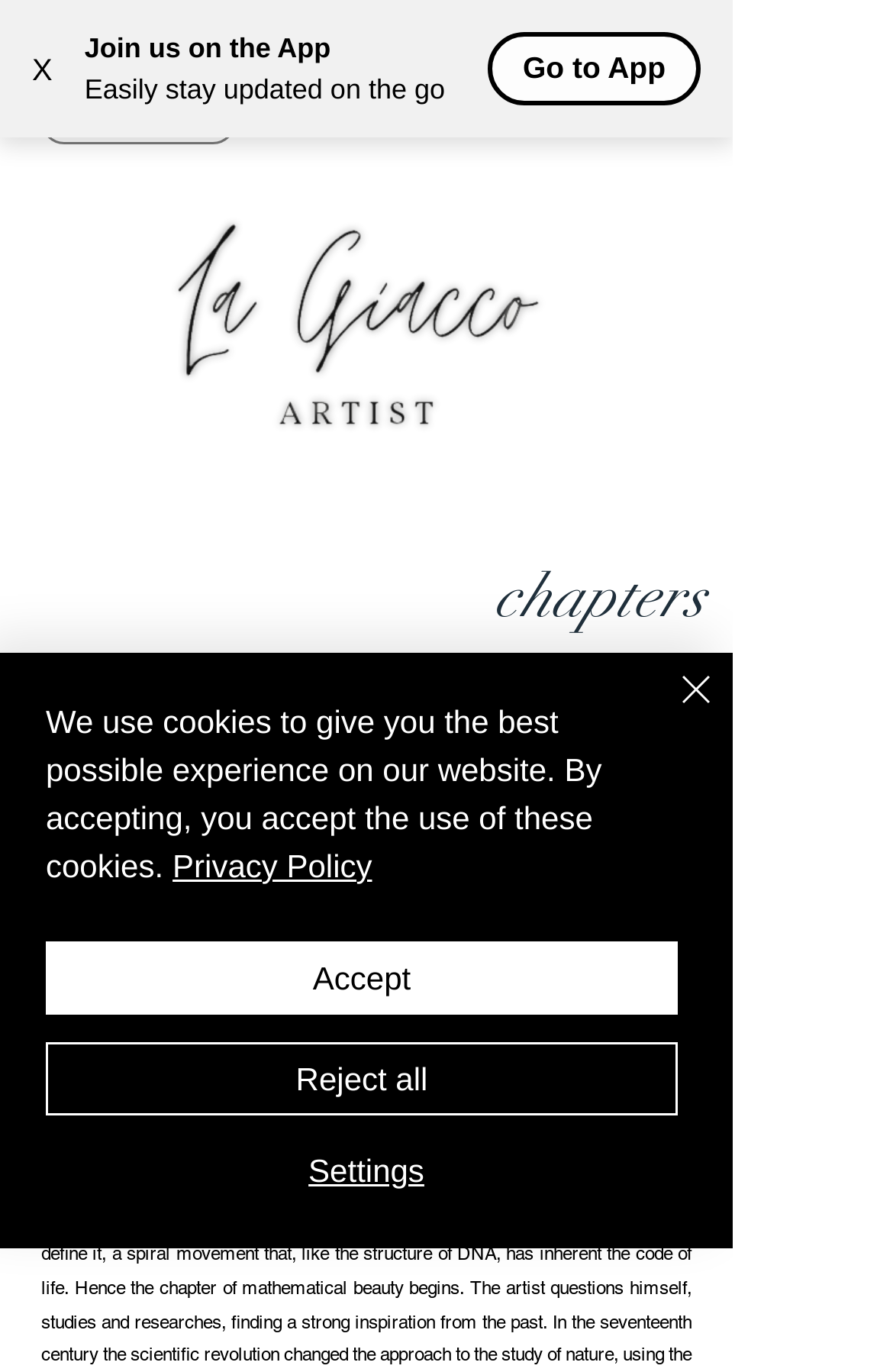Provide an in-depth caption for the elements present on the webpage.

The webpage appears to be a personal website or portfolio for Emanuelagiacco, with the title "alchimia" at the top. 

At the top-left corner, there is a button with an "X" symbol, likely used to close a notification or a menu. Next to it, there is a section promoting an app, with a heading "Join us on the App" and a subheading "Easily stay updated on the go". Below this section, there is a call-to-action button "Go to App". 

On the top-right corner, there is a button to open a navigation menu, and next to it, a language selector is displayed, currently set to English. 

Below the top section, there is a large image taking up most of the width, with a heading "chapters" overlaid on top of it. The heading is positioned at the top-right corner of the image. 

Below the image, there is a section with a heading "In chapter V", with some whitespace characters separating the text. 

At the bottom of the page, there is a cookie policy alert, which takes up most of the width. The alert contains a message about using cookies, with a link to the "Privacy Policy" and three buttons: "Accept", "Reject all", and "Settings". There is also a "Close" button at the top-right corner of the alert, accompanied by a small "Close" icon.